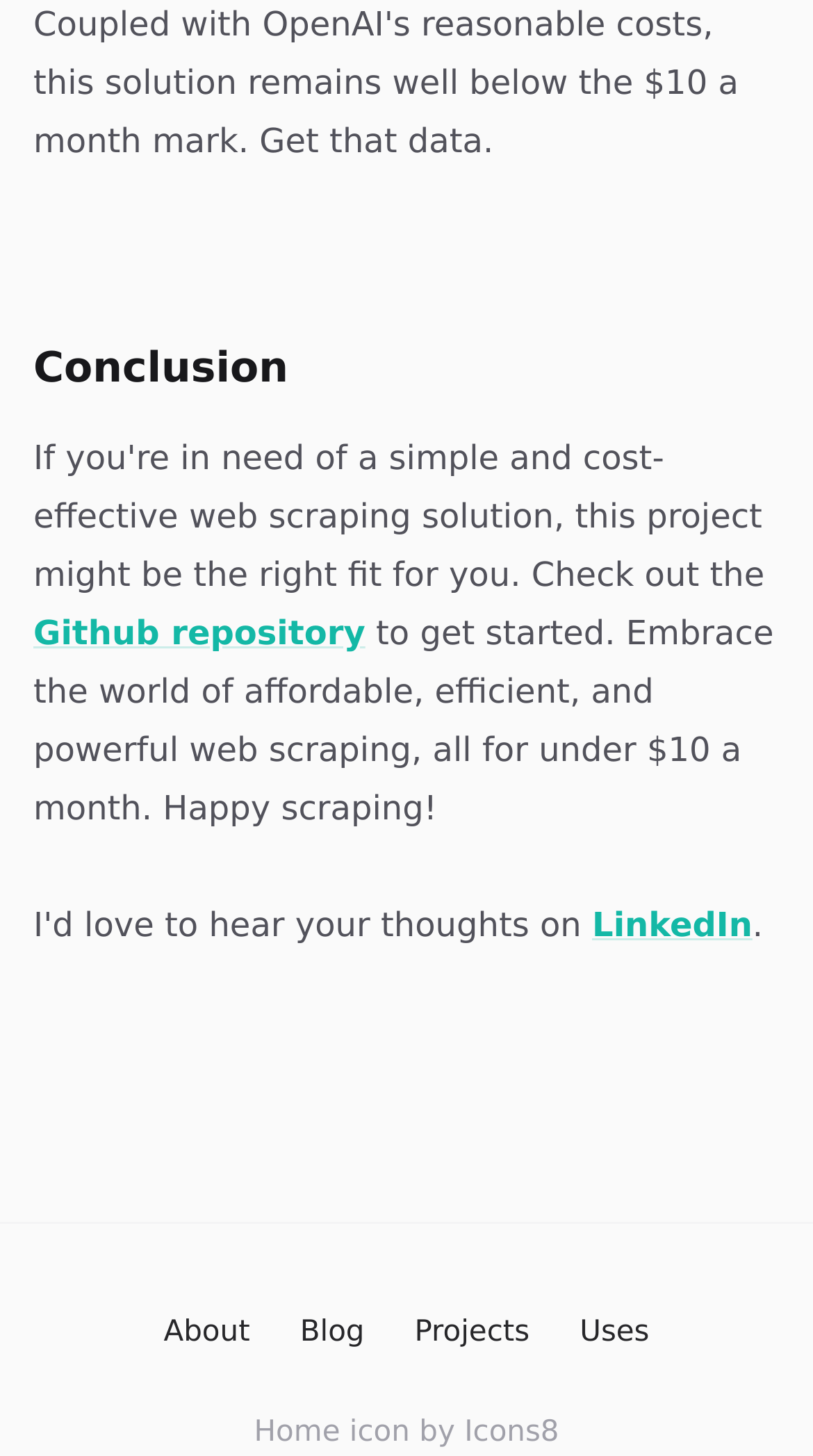Using the provided description Github repository, find the bounding box coordinates for the UI element. Provide the coordinates in (top-left x, top-left y, bottom-right x, bottom-right y) format, ensuring all values are between 0 and 1.

[0.041, 0.421, 0.449, 0.448]